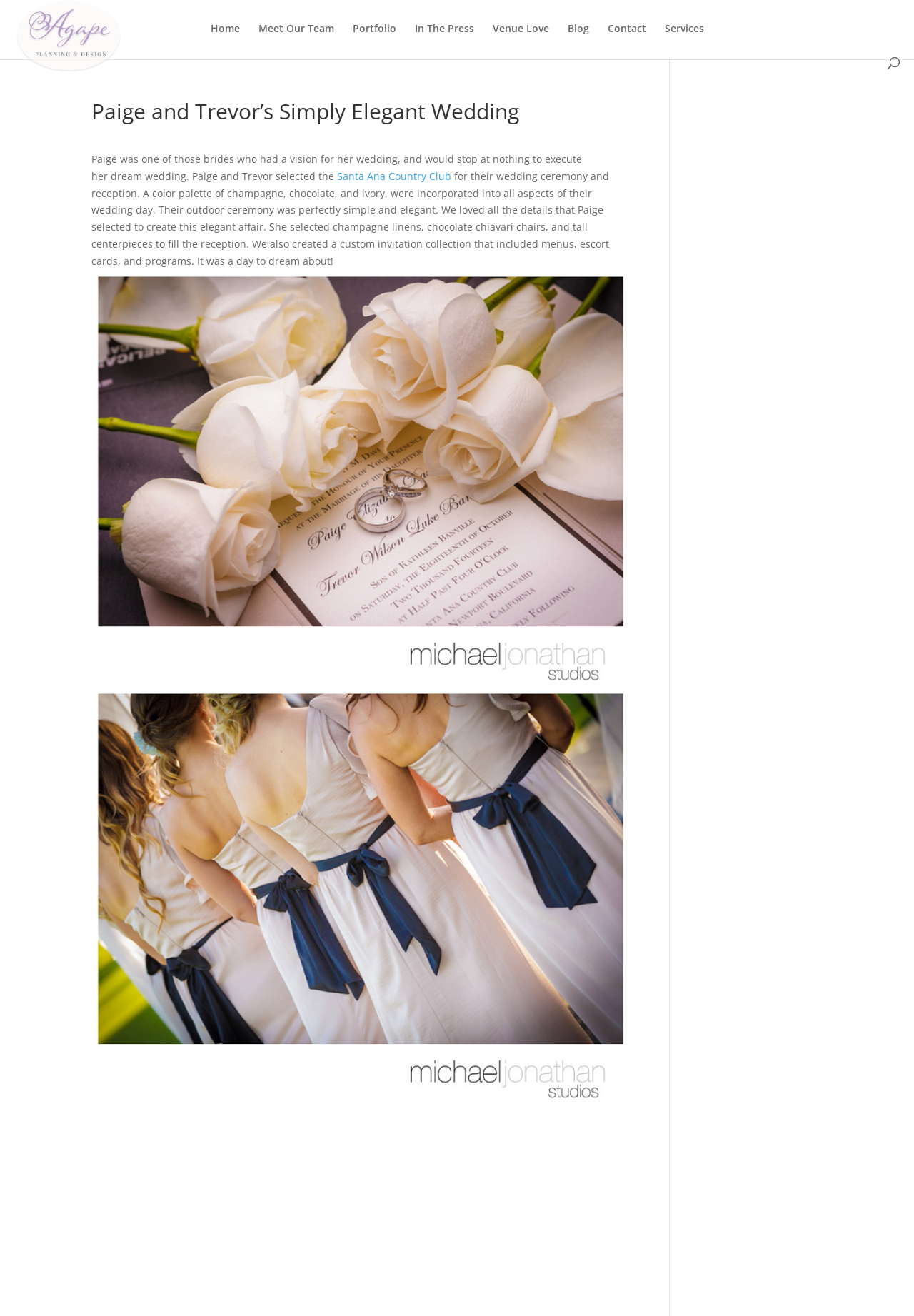What is the color palette of the wedding?
With the help of the image, please provide a detailed response to the question.

The text states 'A color palette of champagne, chocolate, and ivory, were incorporated into all aspects of their wedding day.' This indicates that the color palette of the wedding is champagne, chocolate, and ivory.